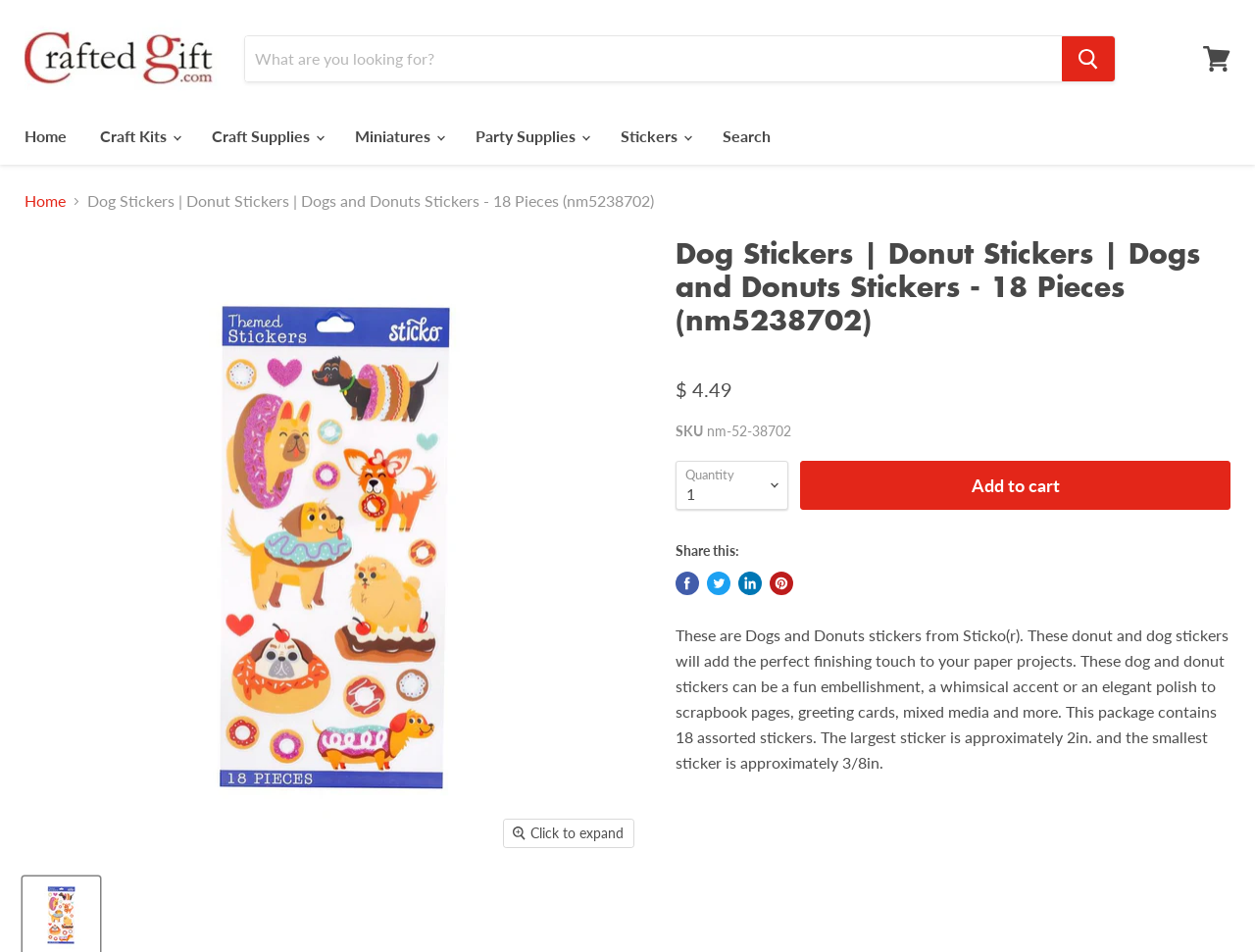Identify the bounding box for the UI element described as: "Search". The coordinates should be four float numbers between 0 and 1, i.e., [left, top, right, bottom].

[0.564, 0.122, 0.626, 0.165]